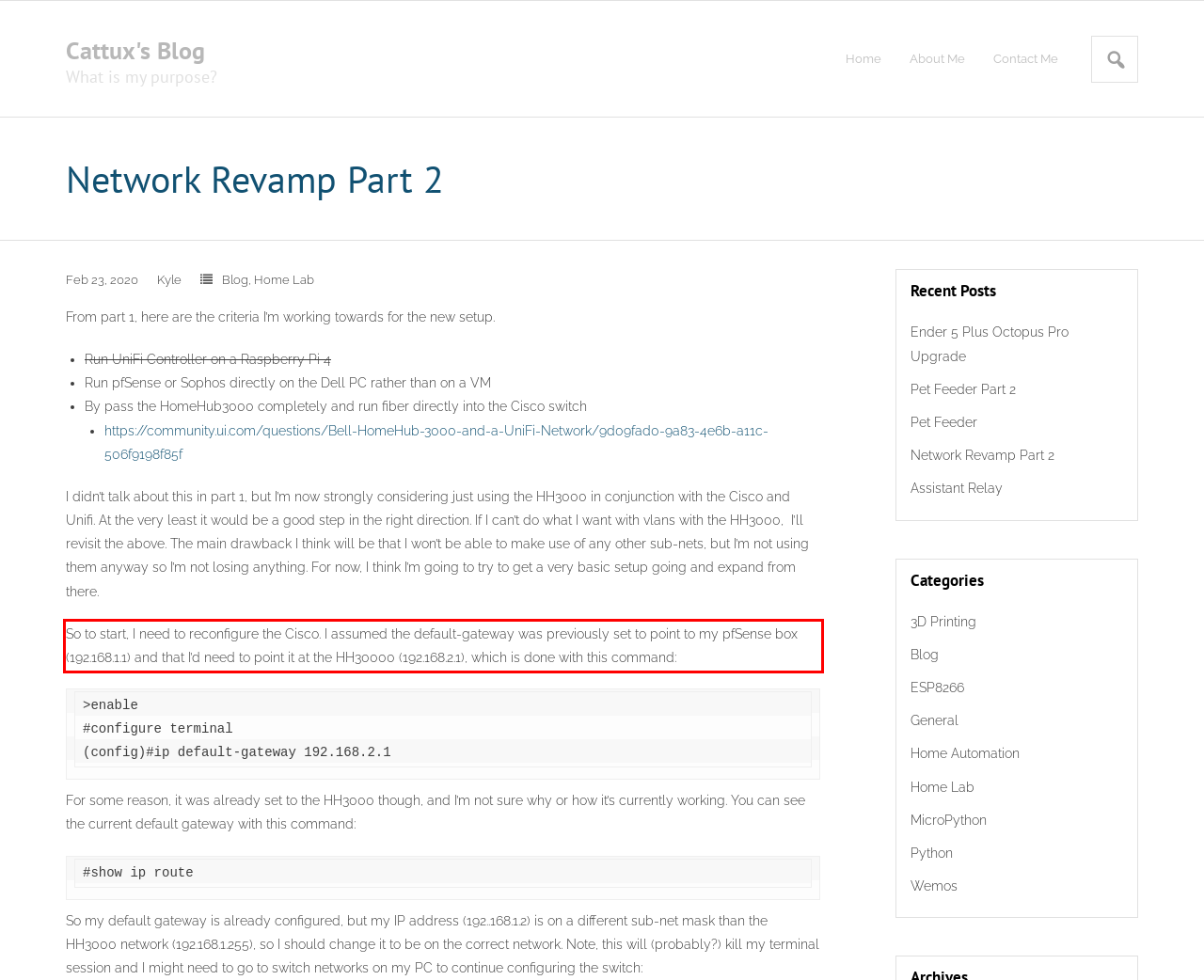From the screenshot of the webpage, locate the red bounding box and extract the text contained within that area.

So to start, I need to reconfigure the Cisco. I assumed the default-gateway was previously set to point to my pfSense box (192.168.1.1) and that I’d need to point it at the HH30000 (192.168.2.1), which is done with this command: